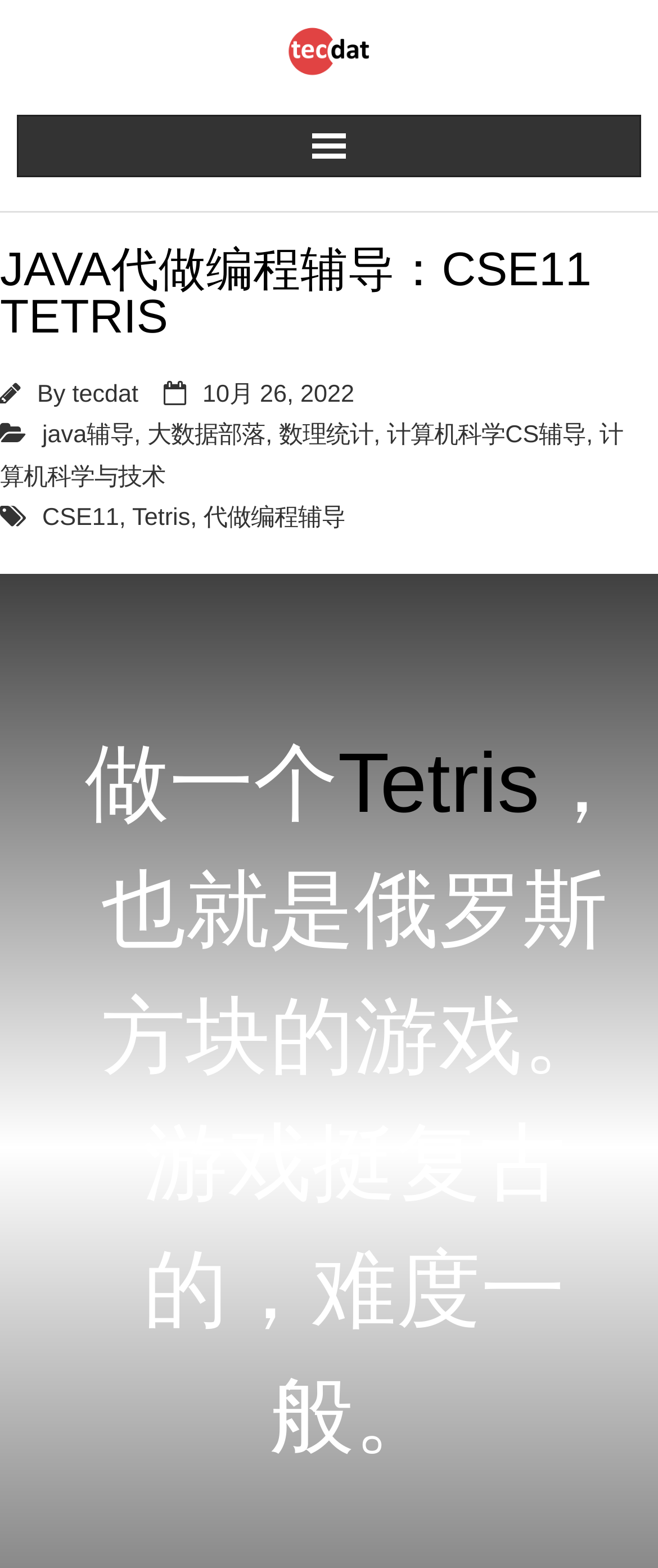Use a single word or phrase to answer this question: 
What is the name of the game being discussed?

Tetris